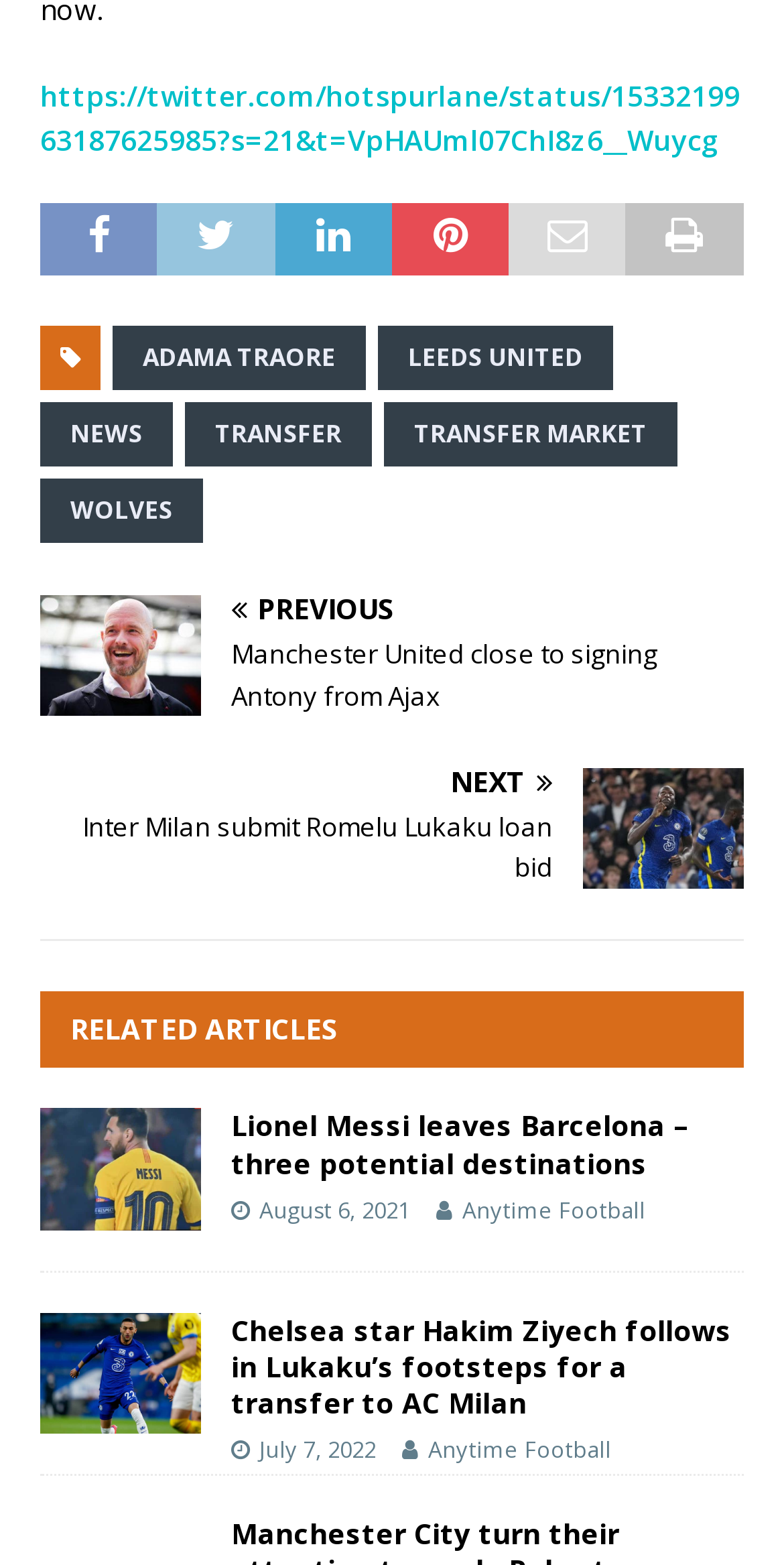Please find the bounding box coordinates of the element that must be clicked to perform the given instruction: "Check the article about Chelsea star Hakim Ziyech". The coordinates should be four float numbers from 0 to 1, i.e., [left, top, right, bottom].

[0.051, 0.838, 0.256, 0.916]